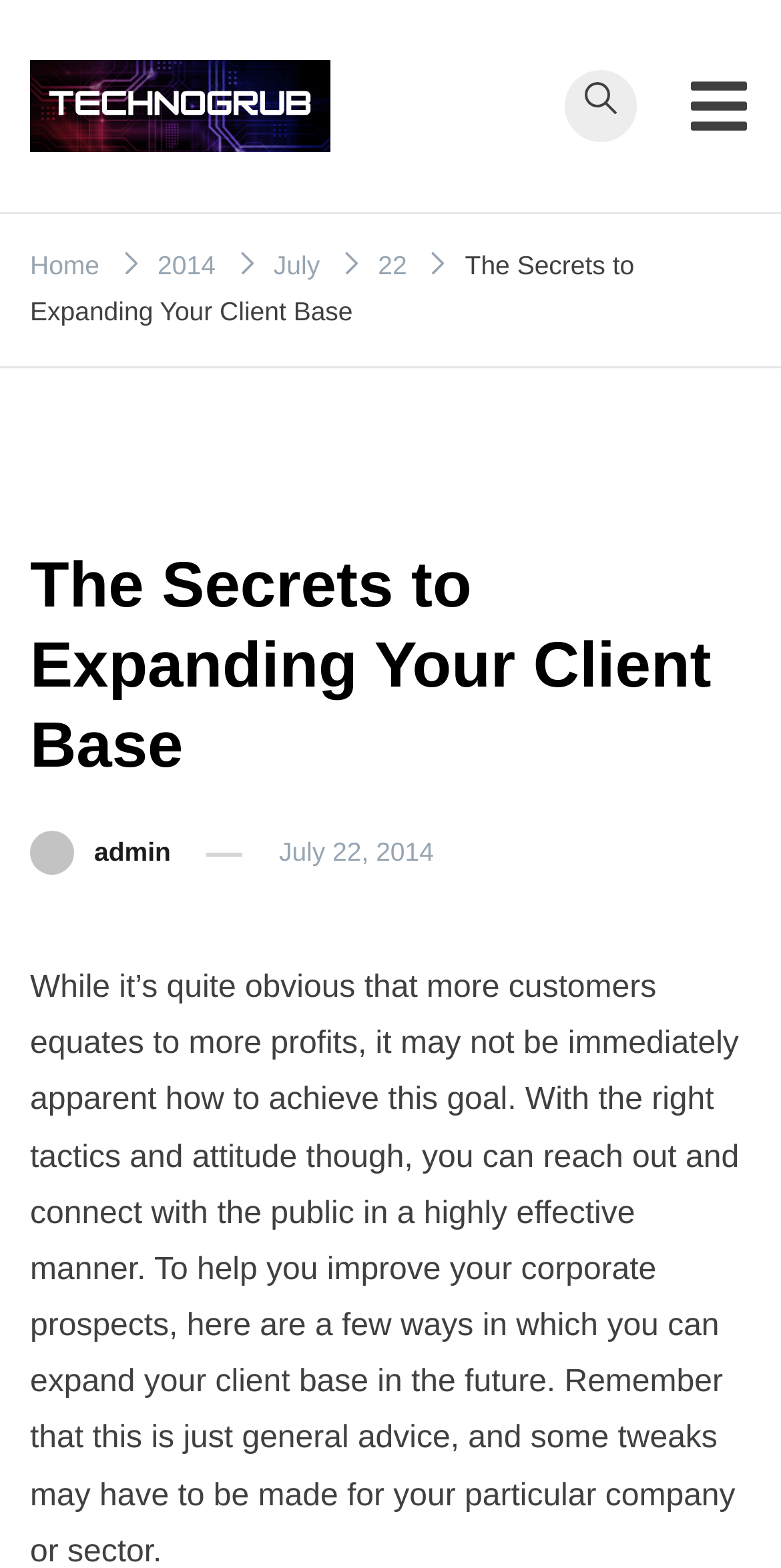Identify the bounding box coordinates for the UI element described as follows: prenumerera. Use the format (top-left x, top-left y, bottom-right x, bottom-right y) and ensure all values are floating point numbers between 0 and 1.

None